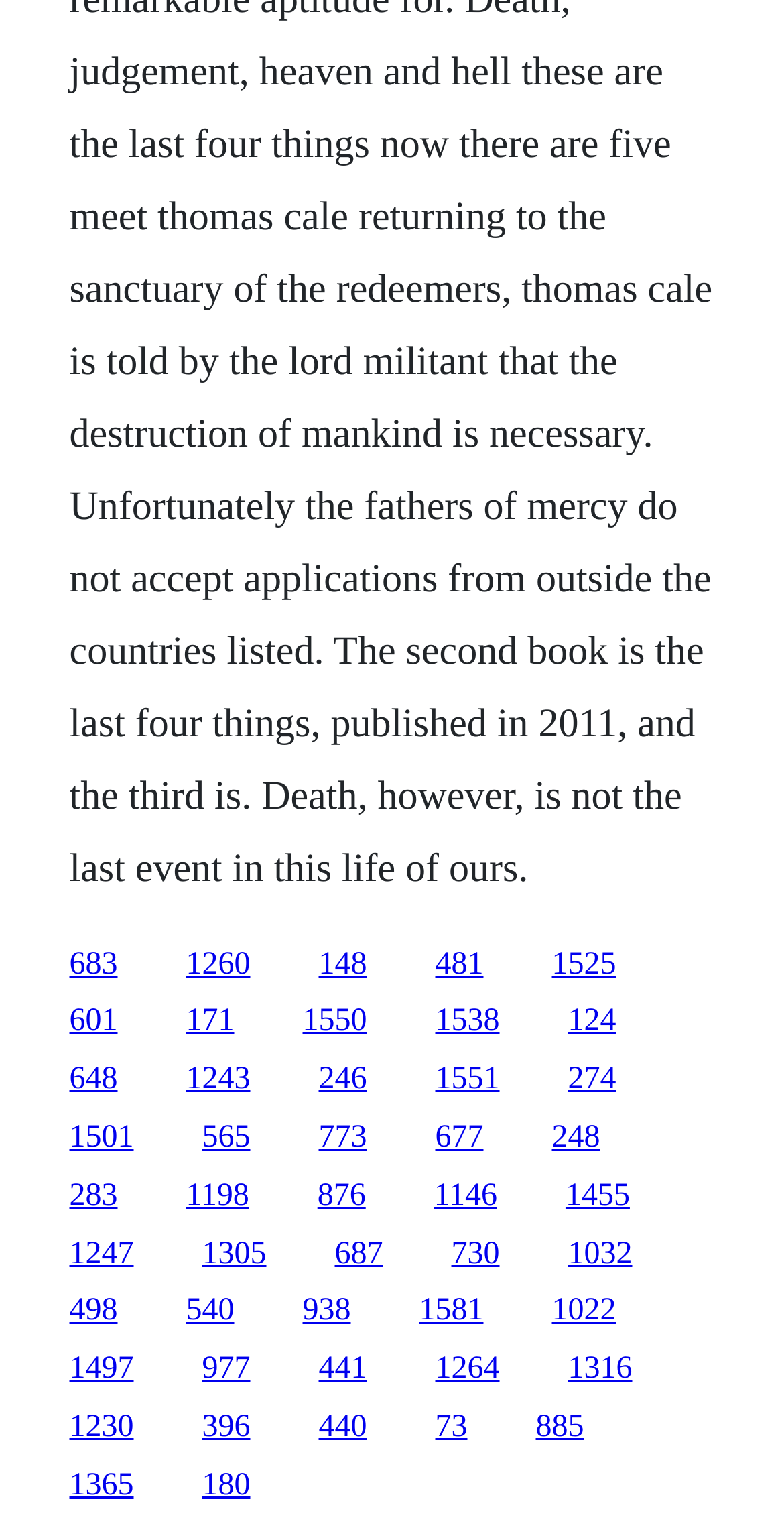What is the approximate vertical spacing between the links?
Answer the question with a single word or phrase derived from the image.

0.036